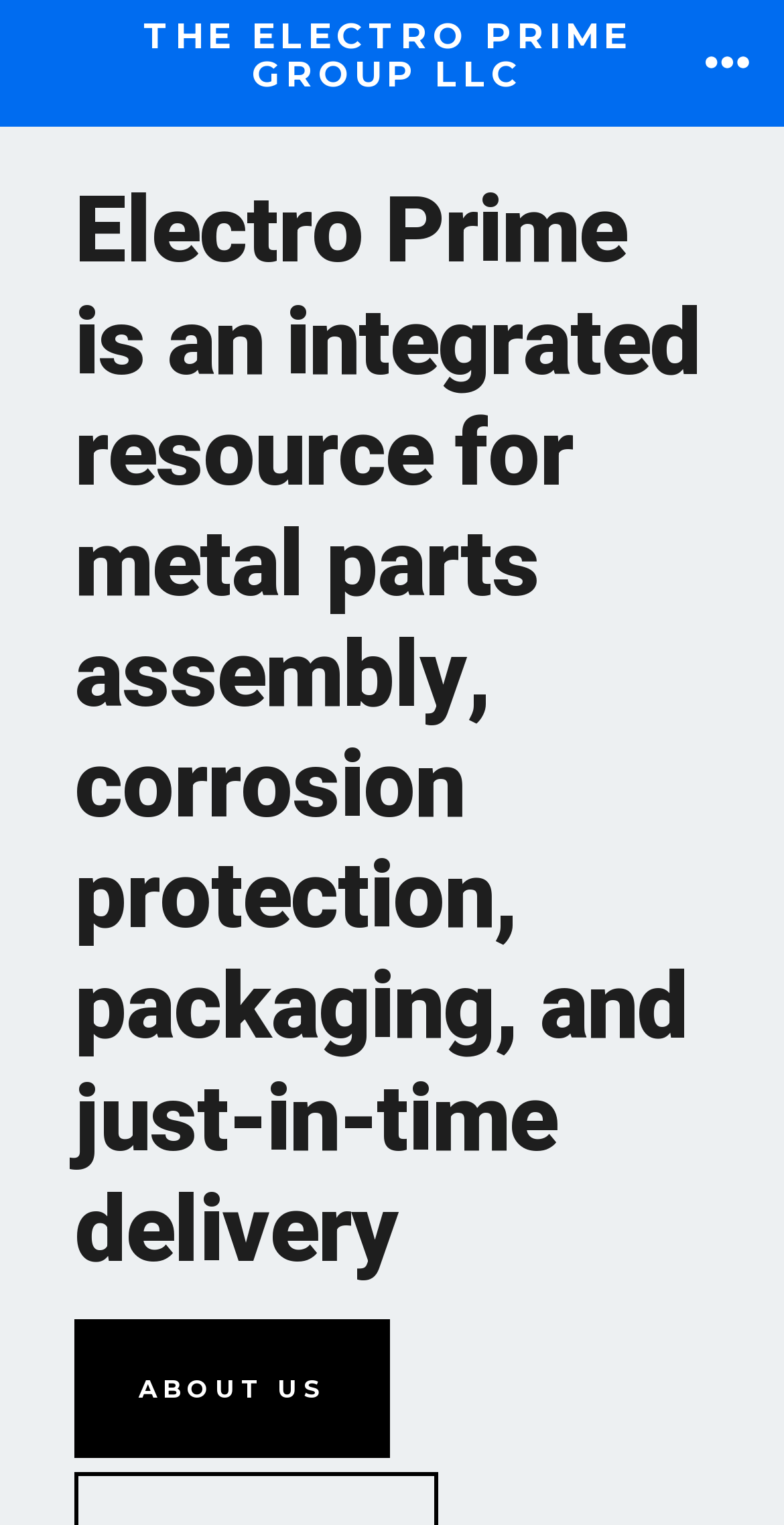Given the description of a UI element: "Menu", identify the bounding box coordinates of the matching element in the webpage screenshot.

[0.869, 0.01, 0.986, 0.073]